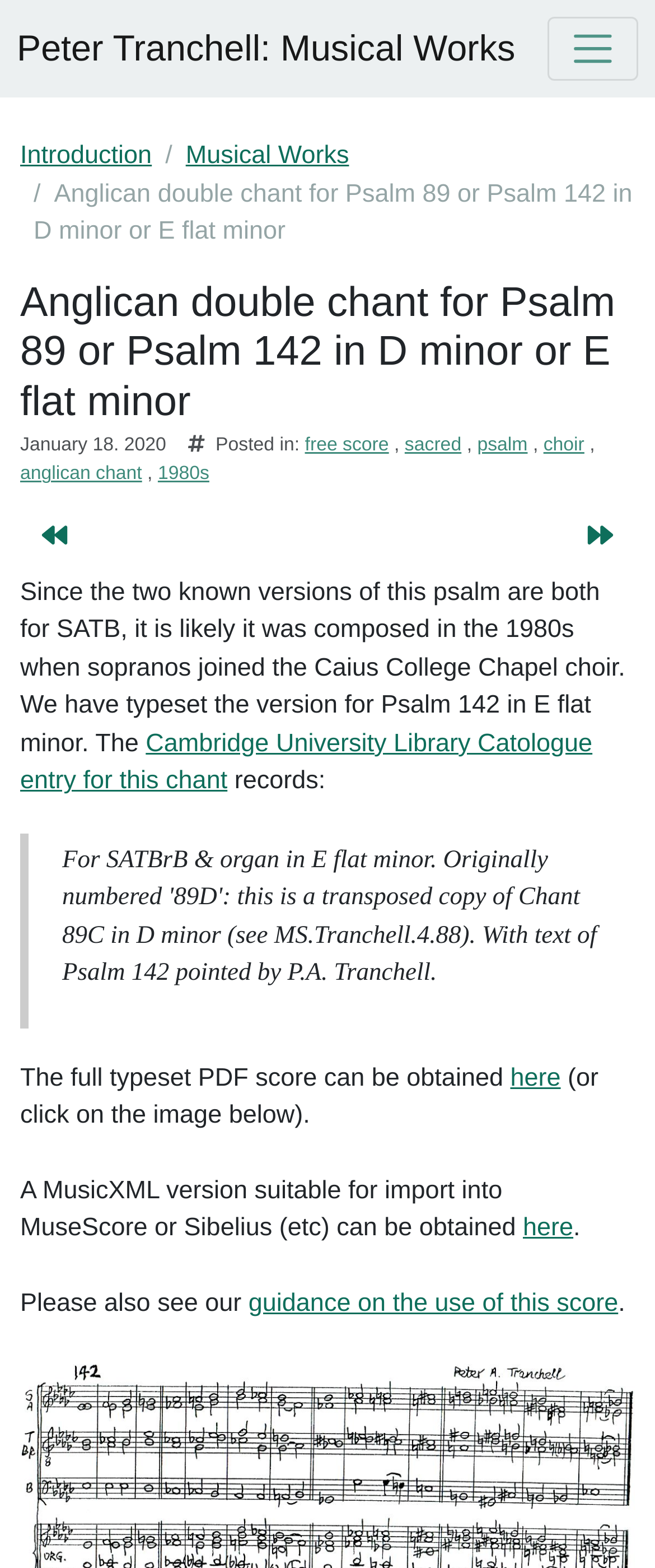Extract the bounding box of the UI element described as: "Peter Tranchell: Musical Works".

[0.026, 0.012, 0.787, 0.05]